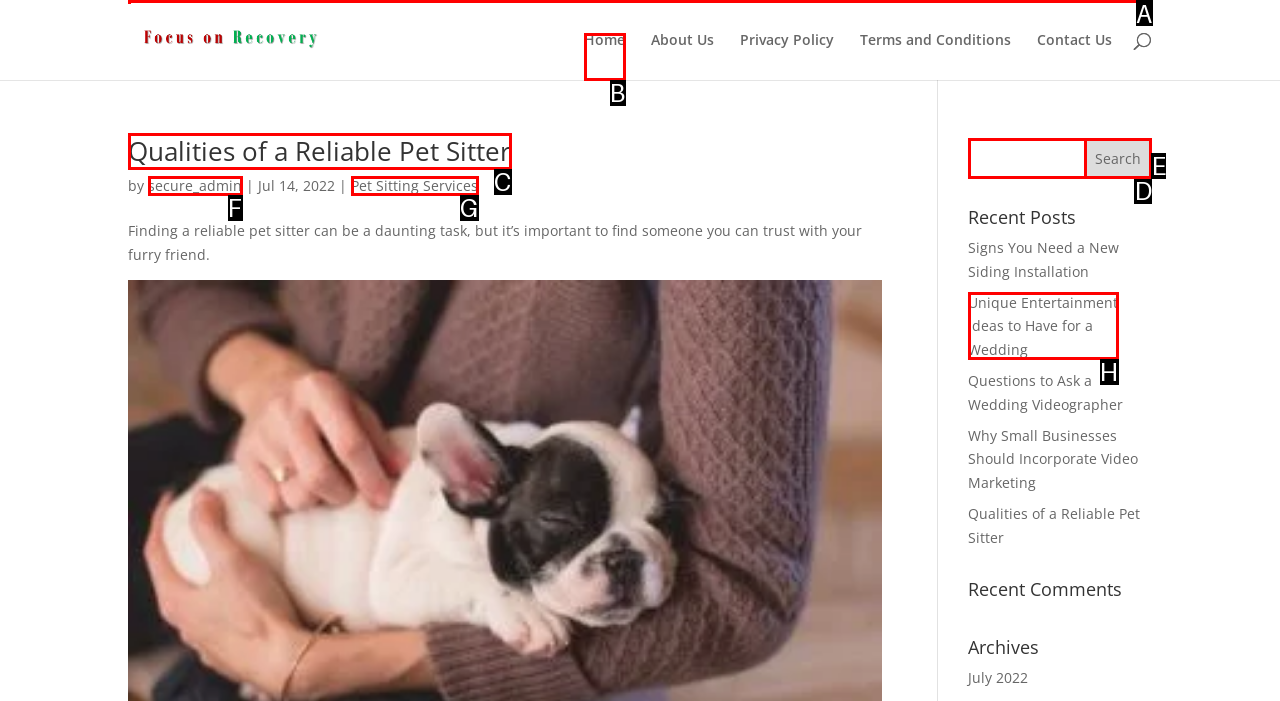Choose the letter that corresponds to the correct button to accomplish the task: search for pet sitting services
Reply with the letter of the correct selection only.

A